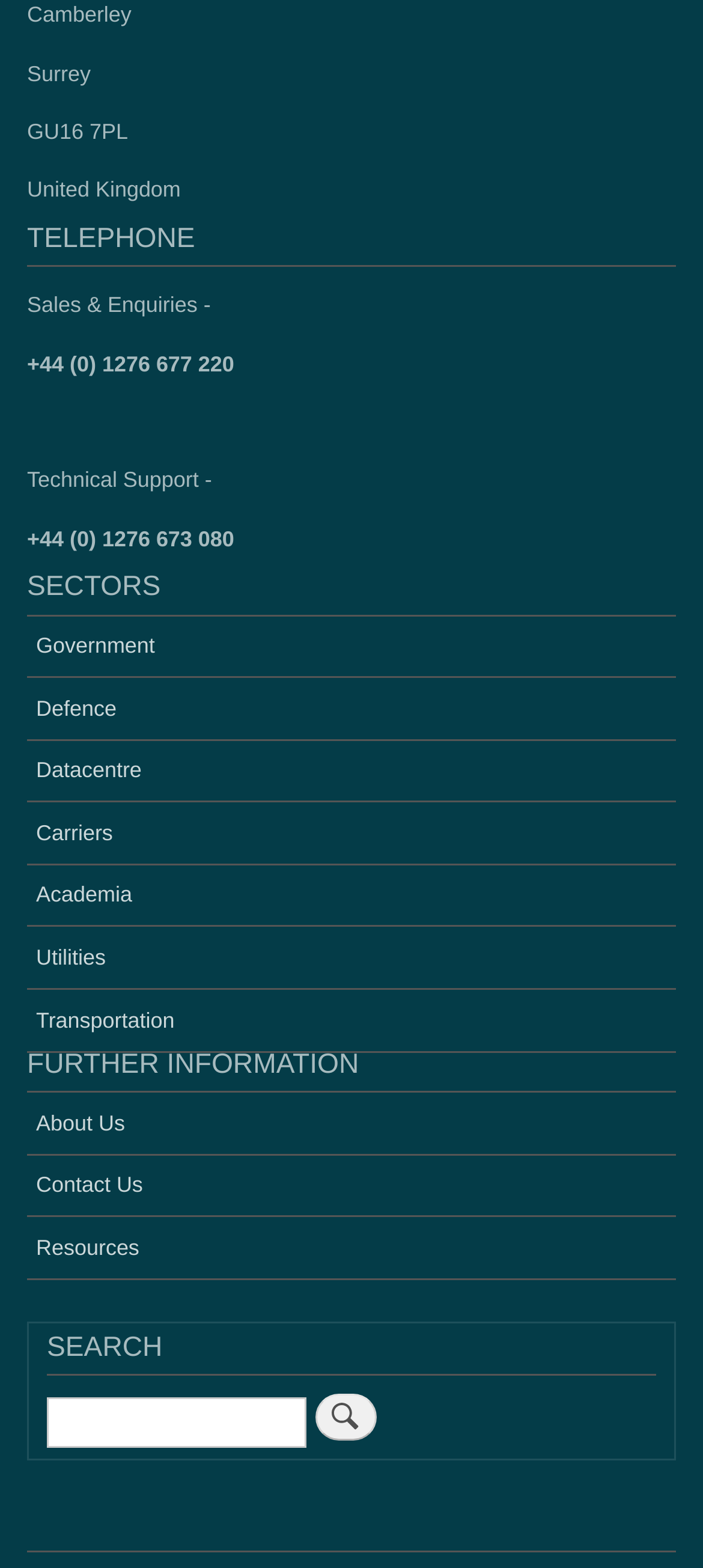Predict the bounding box coordinates for the UI element described as: "E1/T1 & E3 Fibre Modems". The coordinates should be four float numbers between 0 and 1, presented as [left, top, right, bottom].

[0.154, 0.396, 0.923, 0.424]